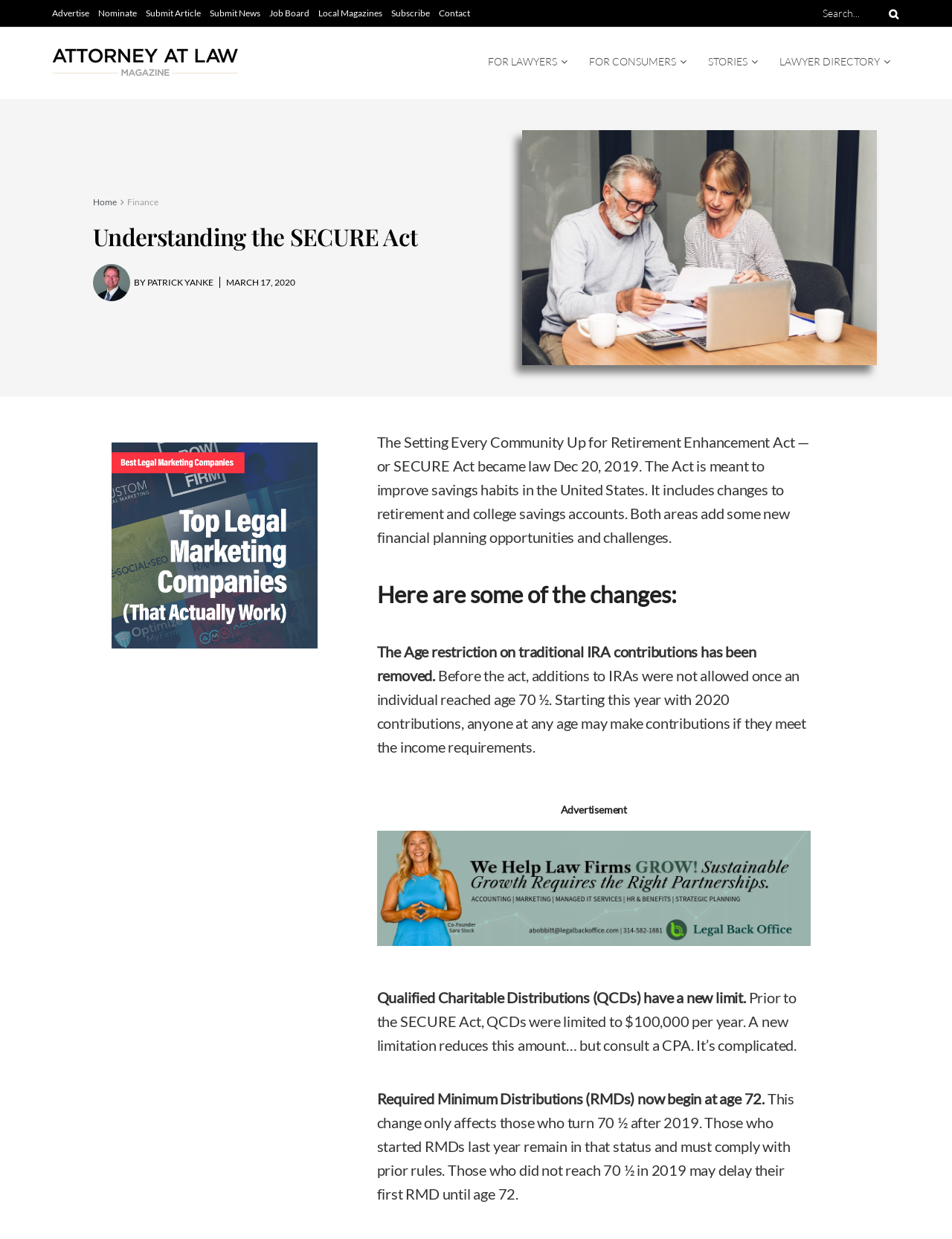Locate the bounding box coordinates of the element that needs to be clicked to carry out the instruction: "Read about the SECURE Act". The coordinates should be given as four float numbers ranging from 0 to 1, i.e., [left, top, right, bottom].

[0.098, 0.182, 0.512, 0.201]